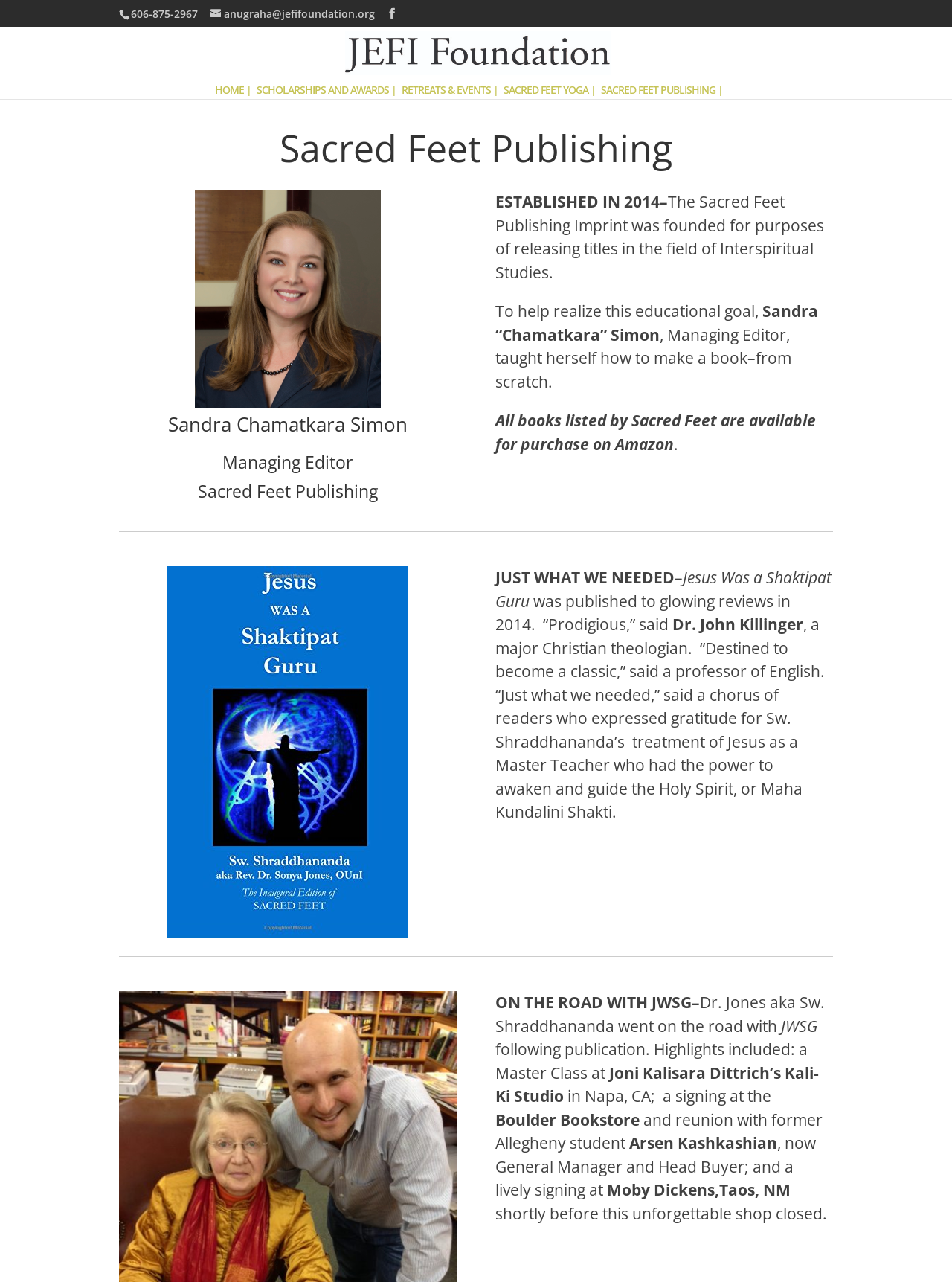Identify the bounding box coordinates for the UI element mentioned here: "SACRED FEET YOGA |". Provide the coordinates as four float values between 0 and 1, i.e., [left, top, right, bottom].

[0.529, 0.066, 0.625, 0.082]